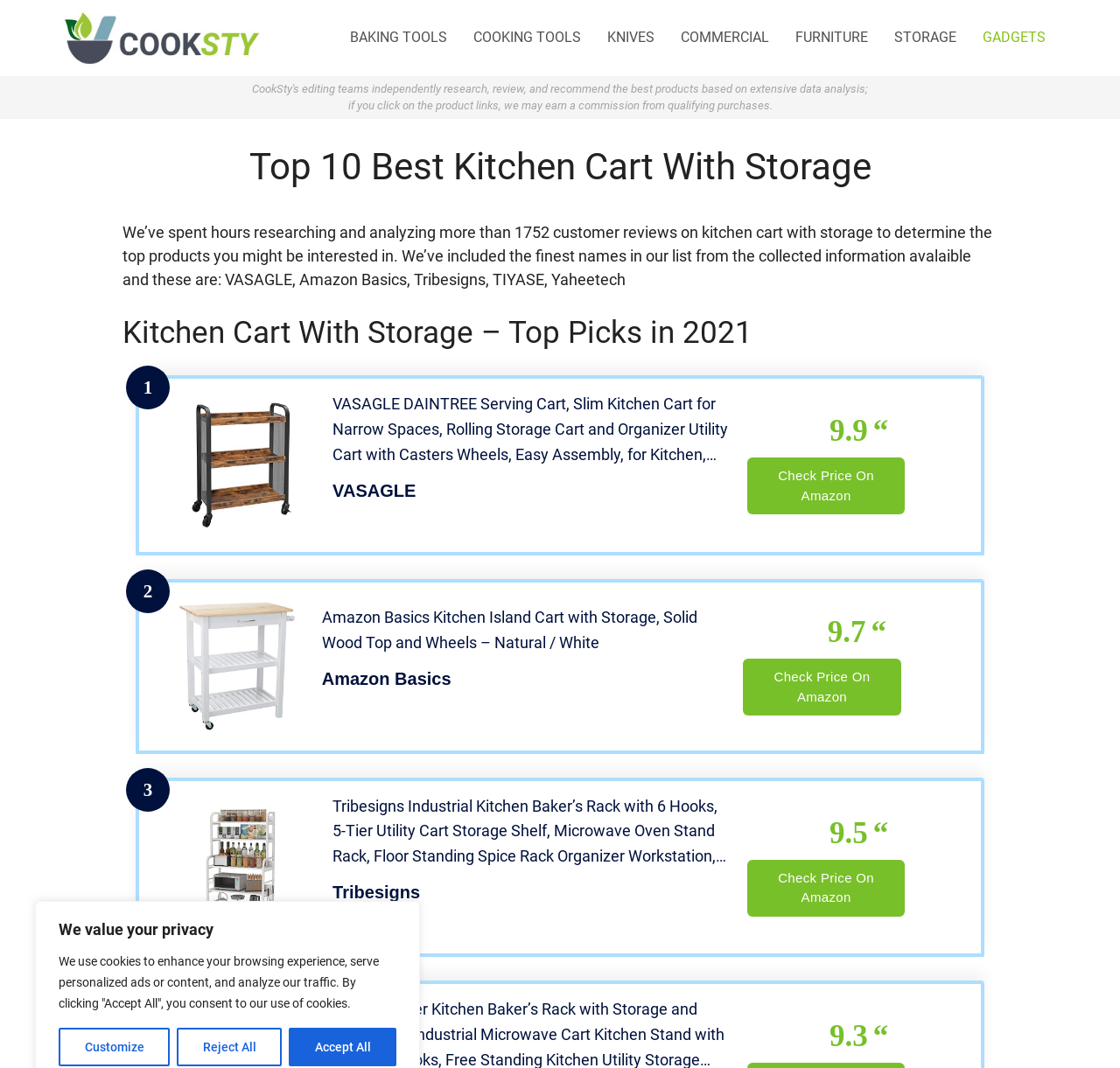Please answer the following question using a single word or phrase: What type of content is provided on the website?

Product reviews and recommendations